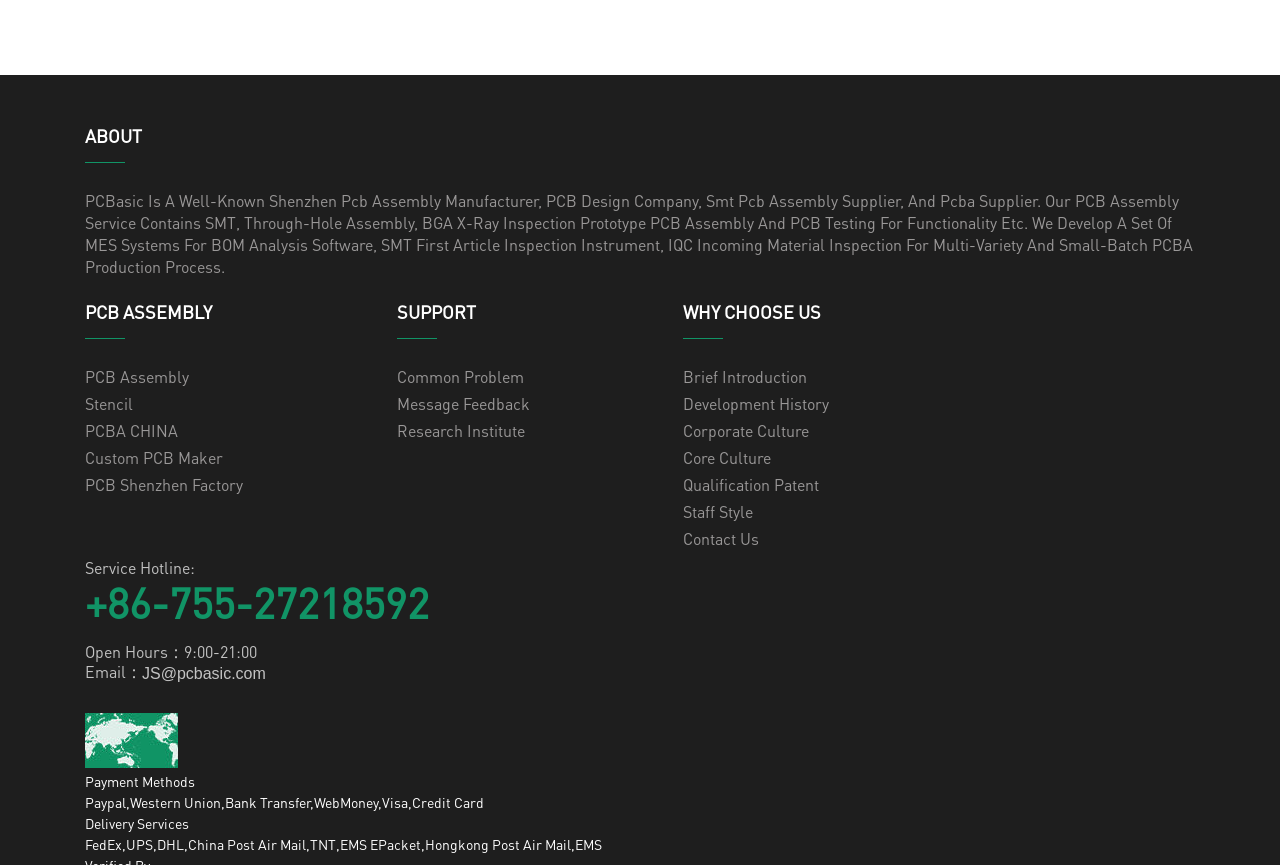What is the company's main business?
Analyze the image and provide a thorough answer to the question.

Based on the links and text on the webpage, it appears that the company's main business is related to PCB assembly, design, and manufacturing. The links 'PCB ASSEMBLY', 'PCB Assembly', and 'PCBA CHINA' suggest that the company provides PCB assembly services.